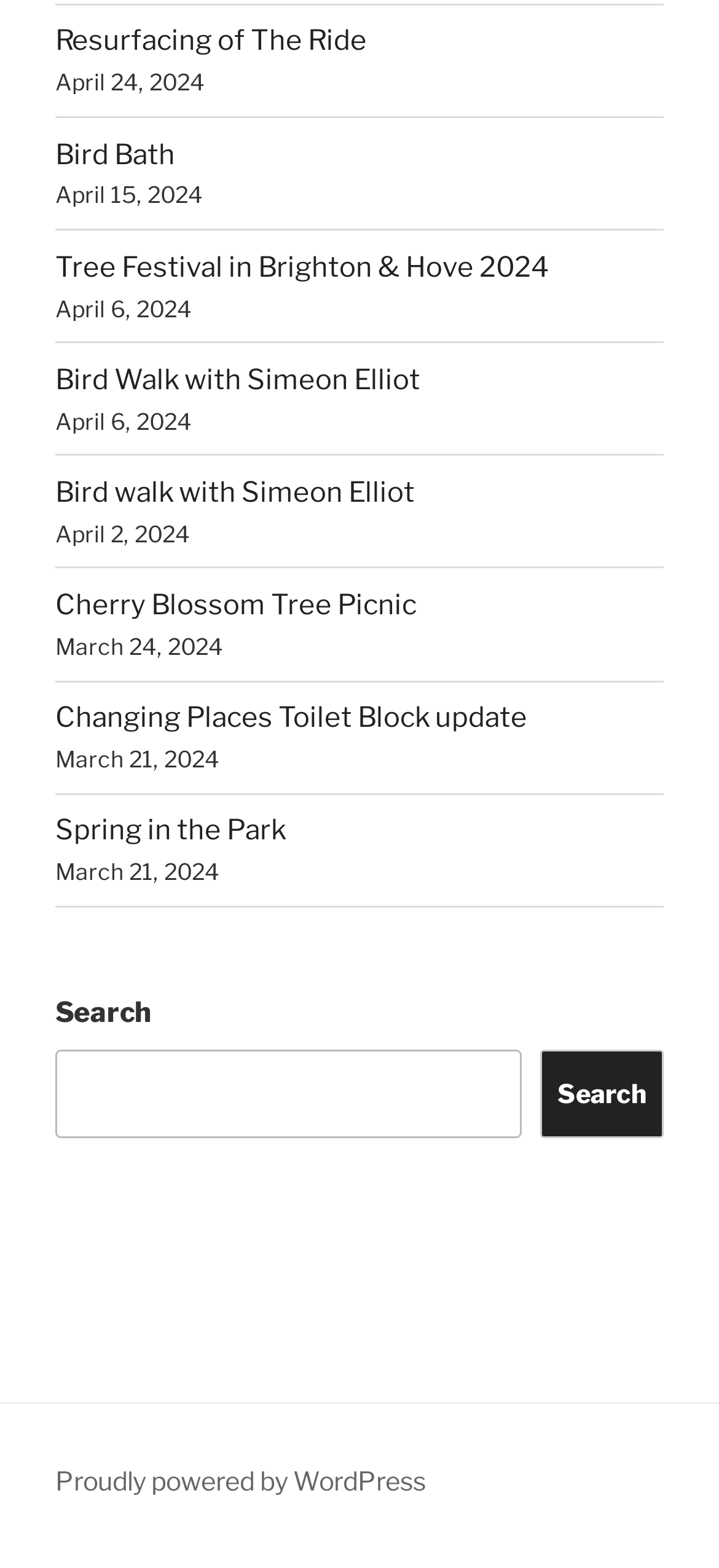How many events are listed on this page?
Using the information from the image, provide a comprehensive answer to the question.

I counted the number of link elements with text describing events, such as 'Resurfacing of The Ride', 'Bird Bath', and so on. There are 9 such links.